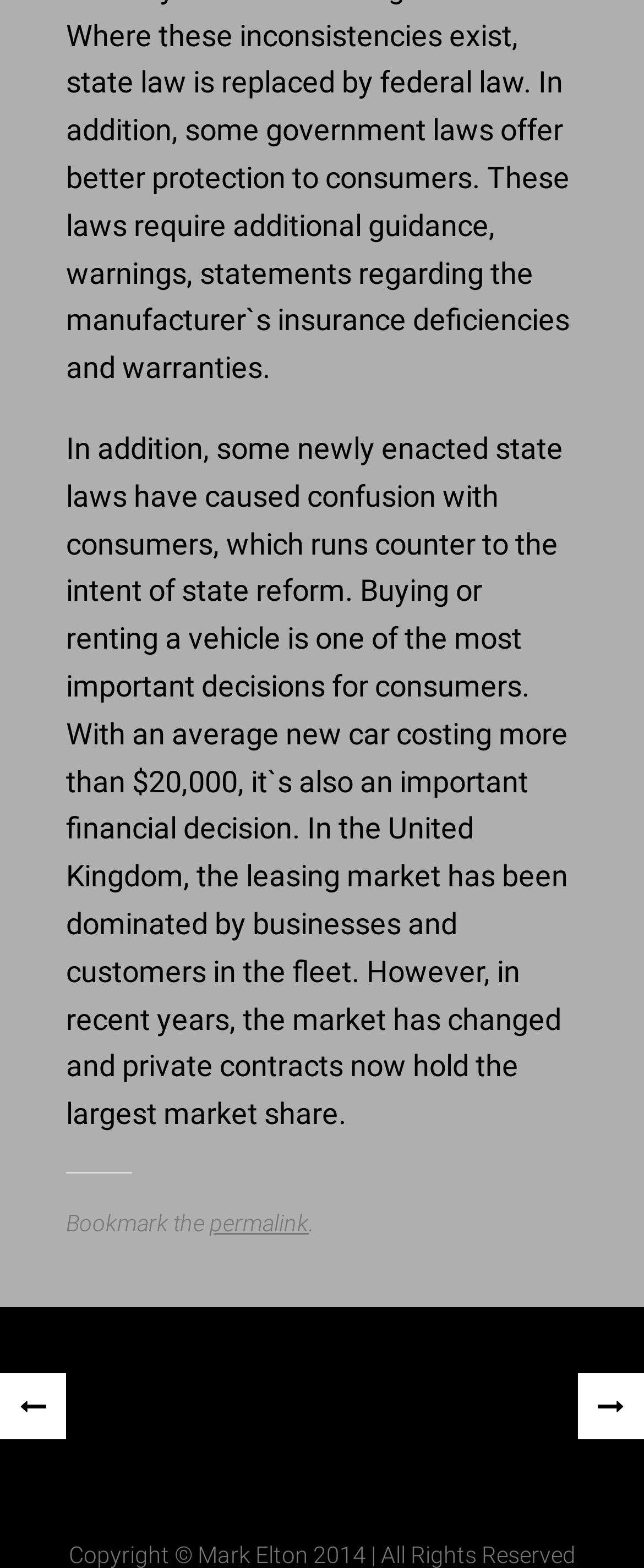Based on the image, please elaborate on the answer to the following question:
What is the purpose of the webpage?

The webpage appears to be discussing the importance of making informed decisions when buying or renting a vehicle, and how state laws have caused confusion among consumers. This suggests that the purpose of the webpage is to inform and educate consumers about the vehicle market.